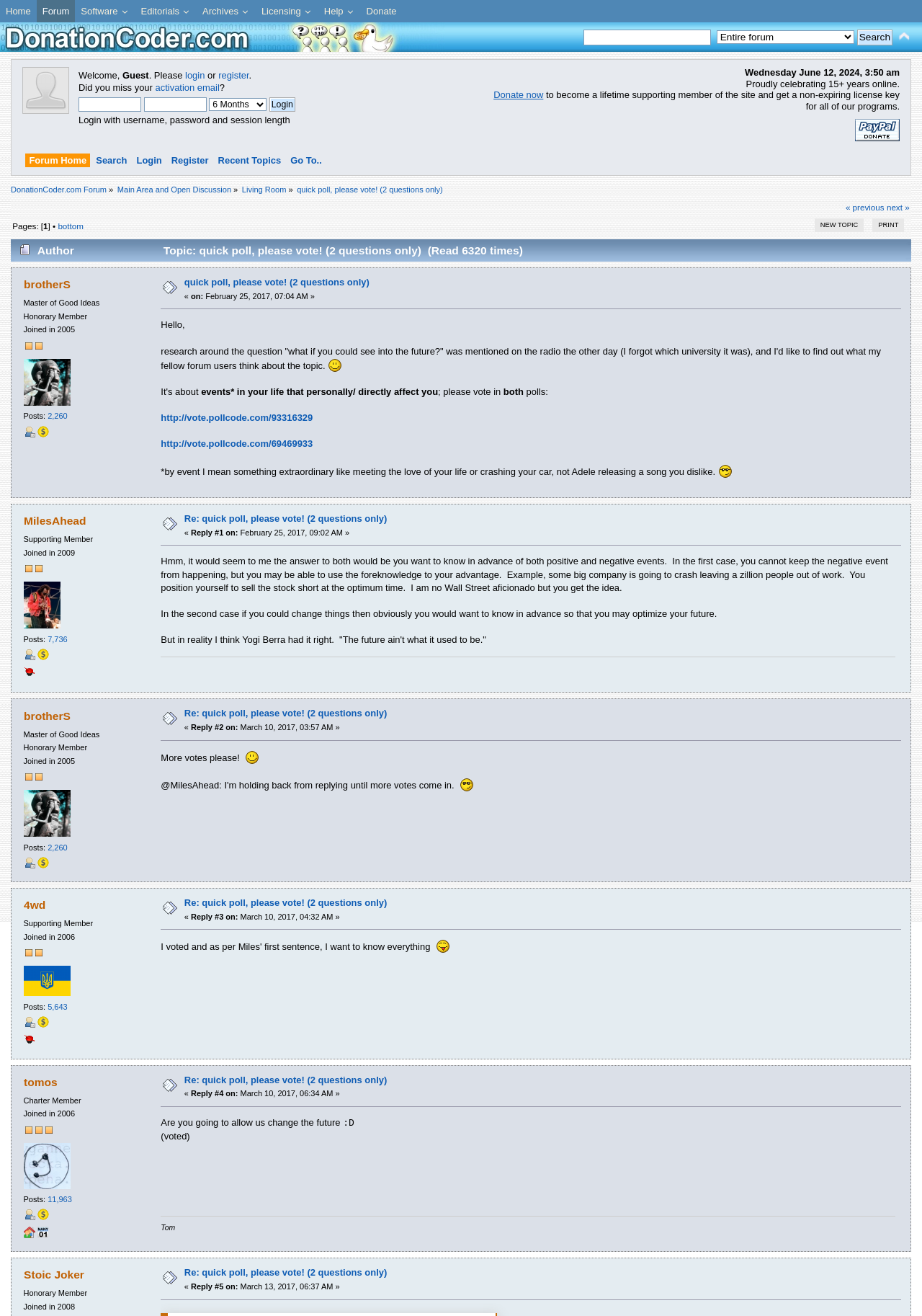Who started the discussion?
Please provide a detailed and thorough answer to the question.

The discussion was started by 'brotherS' who is mentioned as the author of the topic 'quick poll, please vote! (2 questions only)'.